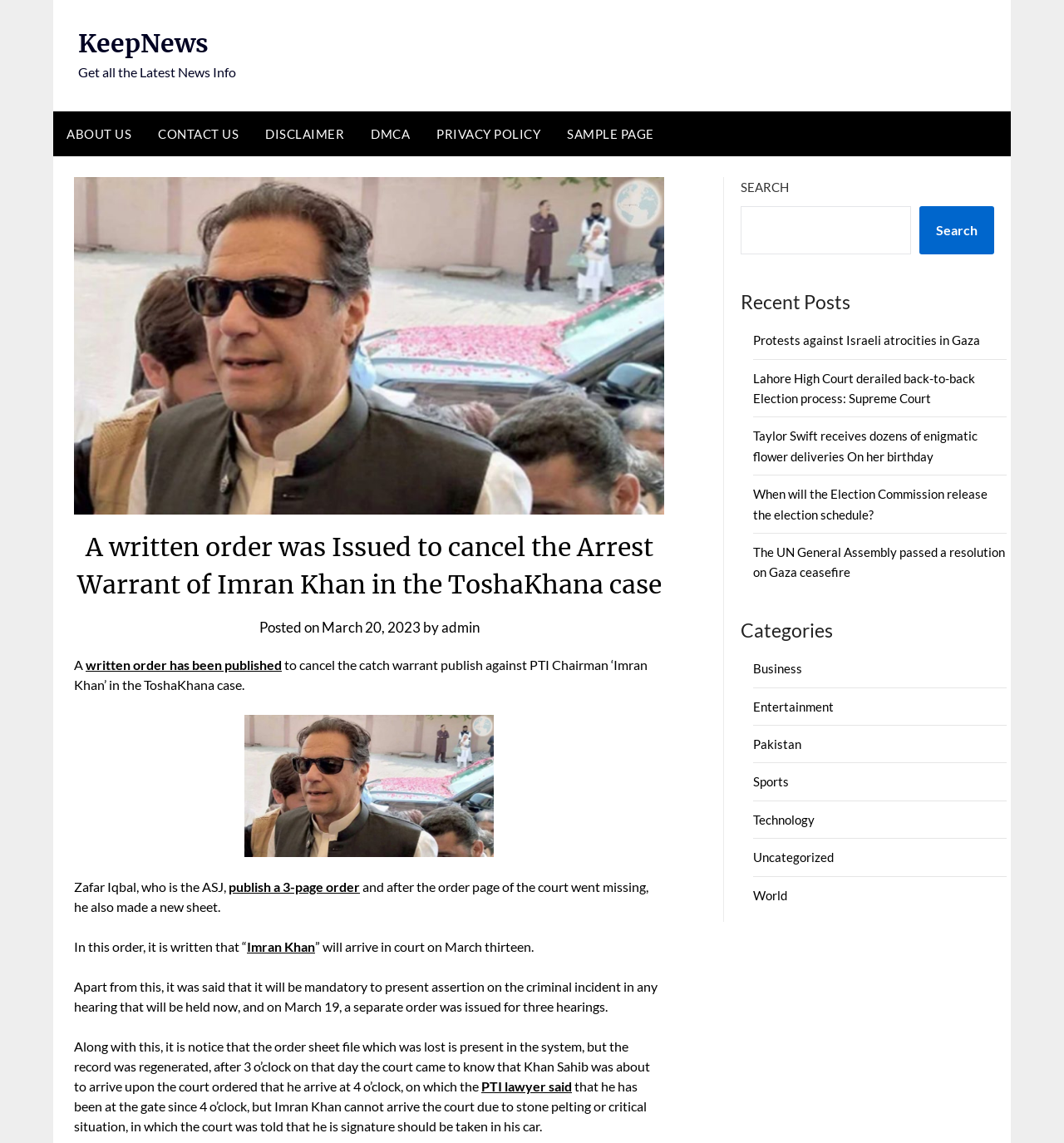What is the purpose of the search box?
Based on the image content, provide your answer in one word or a short phrase.

To search for news articles